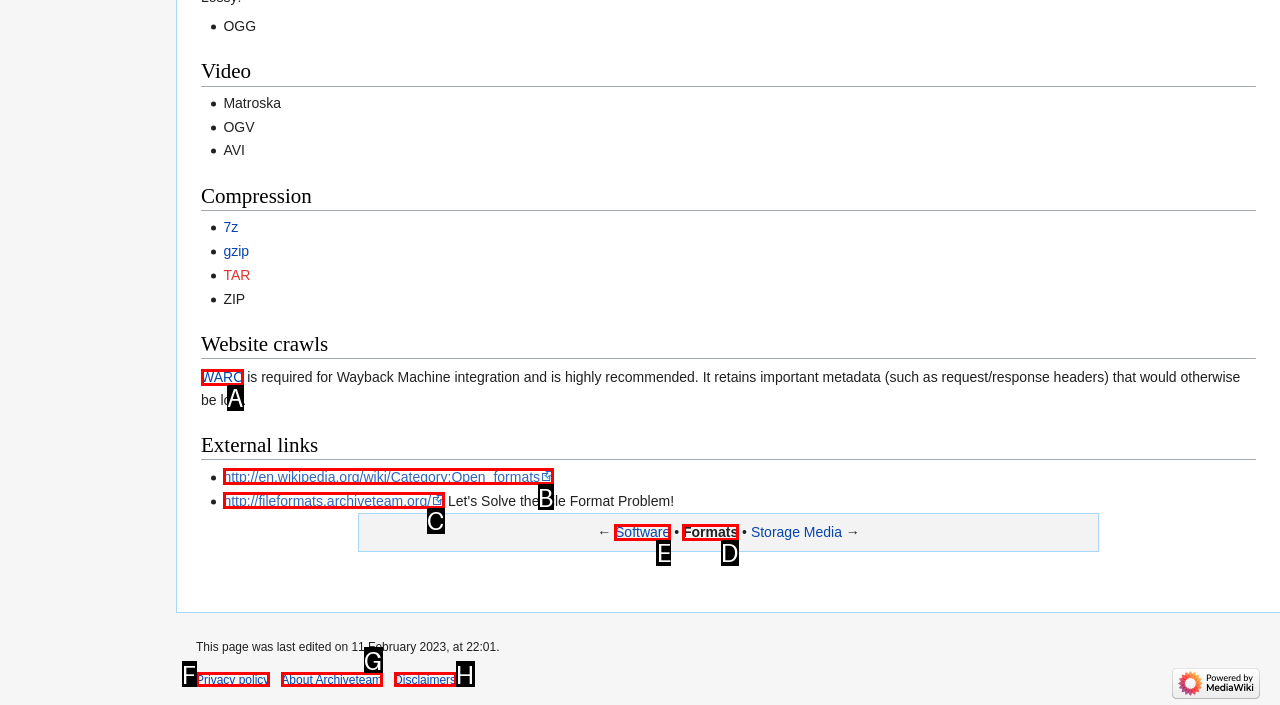Tell me which UI element to click to fulfill the given task: Go to the Software page. Respond with the letter of the correct option directly.

E